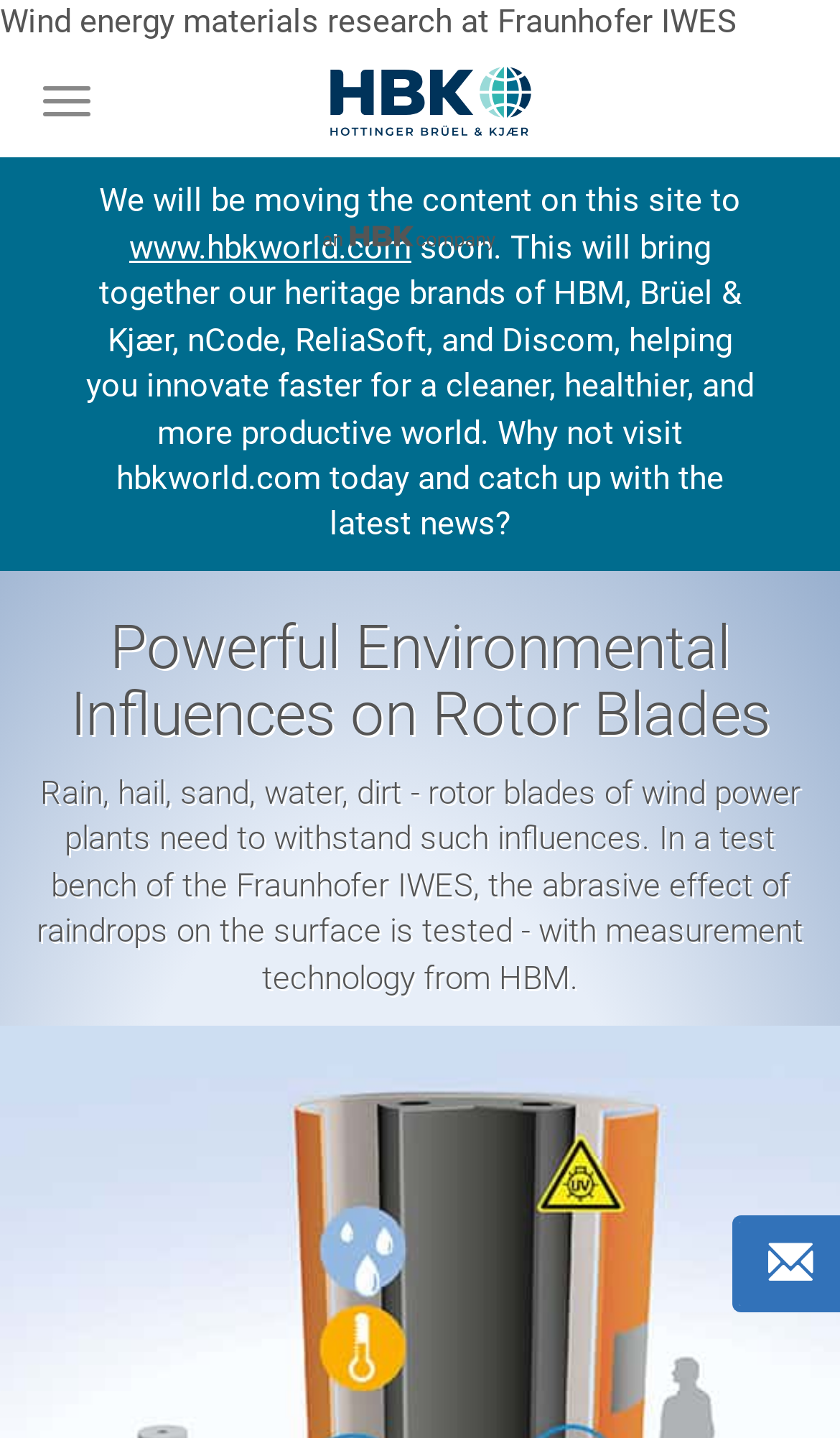Provide your answer in one word or a succinct phrase for the question: 
How many heritage brands are mentioned?

5